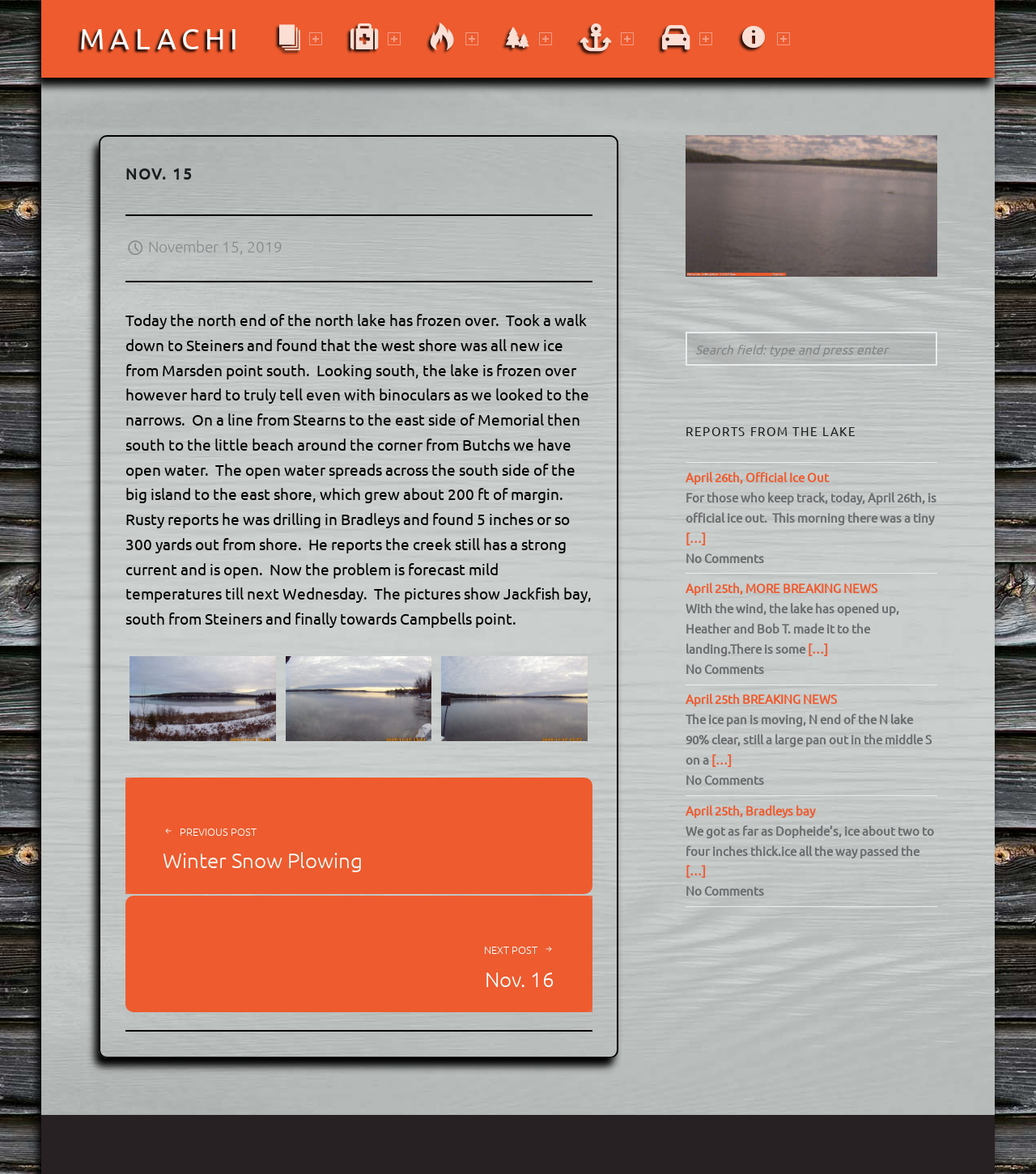How many inches of ice were found by Rusty?
Based on the image, answer the question with as much detail as possible.

I read the article and found that Rusty reports he was drilling in Bradleys and found 5 inches or so of ice 300 yards out from shore.